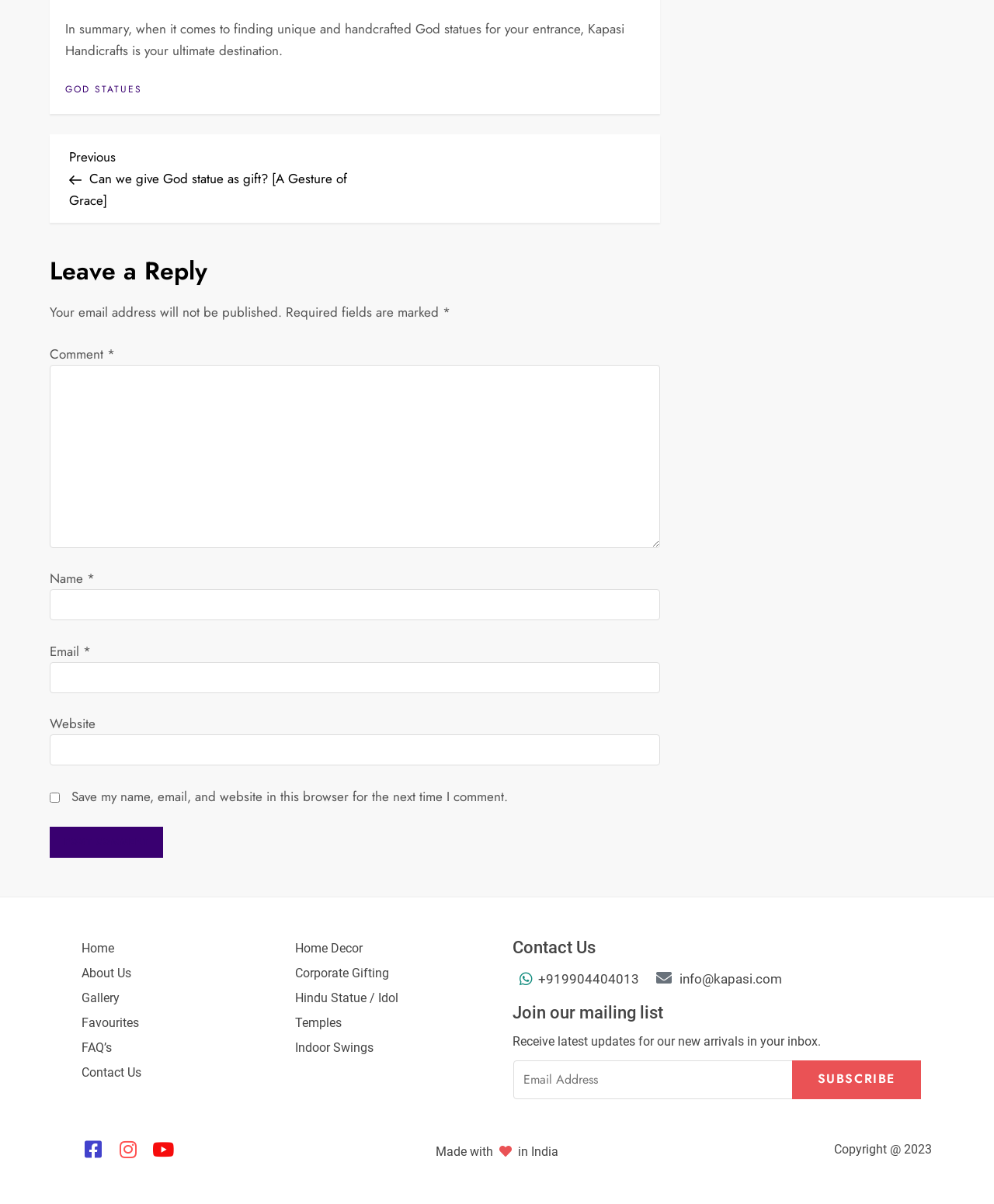Determine the coordinates of the bounding box that should be clicked to complete the instruction: "Visit the 'Home' page". The coordinates should be represented by four float numbers between 0 and 1: [left, top, right, bottom].

[0.07, 0.777, 0.127, 0.798]